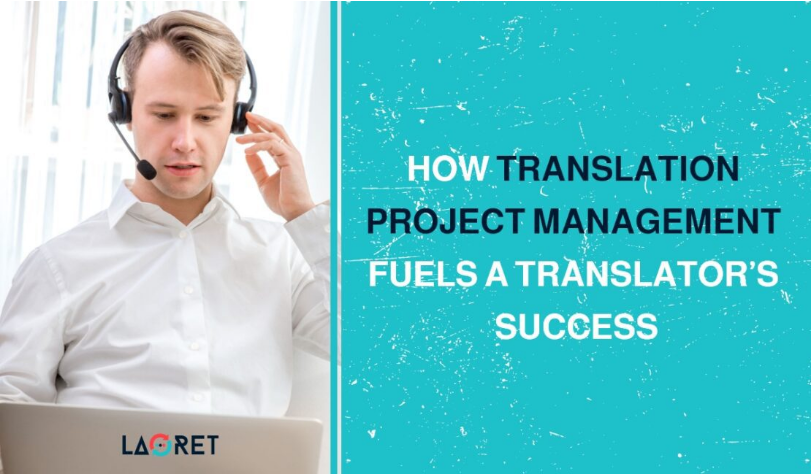Explain in detail what you see in the image.

The image presents a young man engaged in translation project management, emphasizing the importance of effective communication and organization in the translation industry. He is wearing a headset and appears focused while using a laptop, illustrating the modern, digital nature of translation work. The vibrant turquoise background features bold white text that reads "HOW TRANSLATION PROJECT MANAGEMENT FUELS A TRANSLATOR’S SUCCESS," highlighting the theme of the associated article. The logo "LAFORET" is displayed prominently on the laptop, suggesting a connection to the company or platform related to translation services. This visual encapsulates the synergy between project management and successful translation outcomes, making it an engaging representation of the article's content.